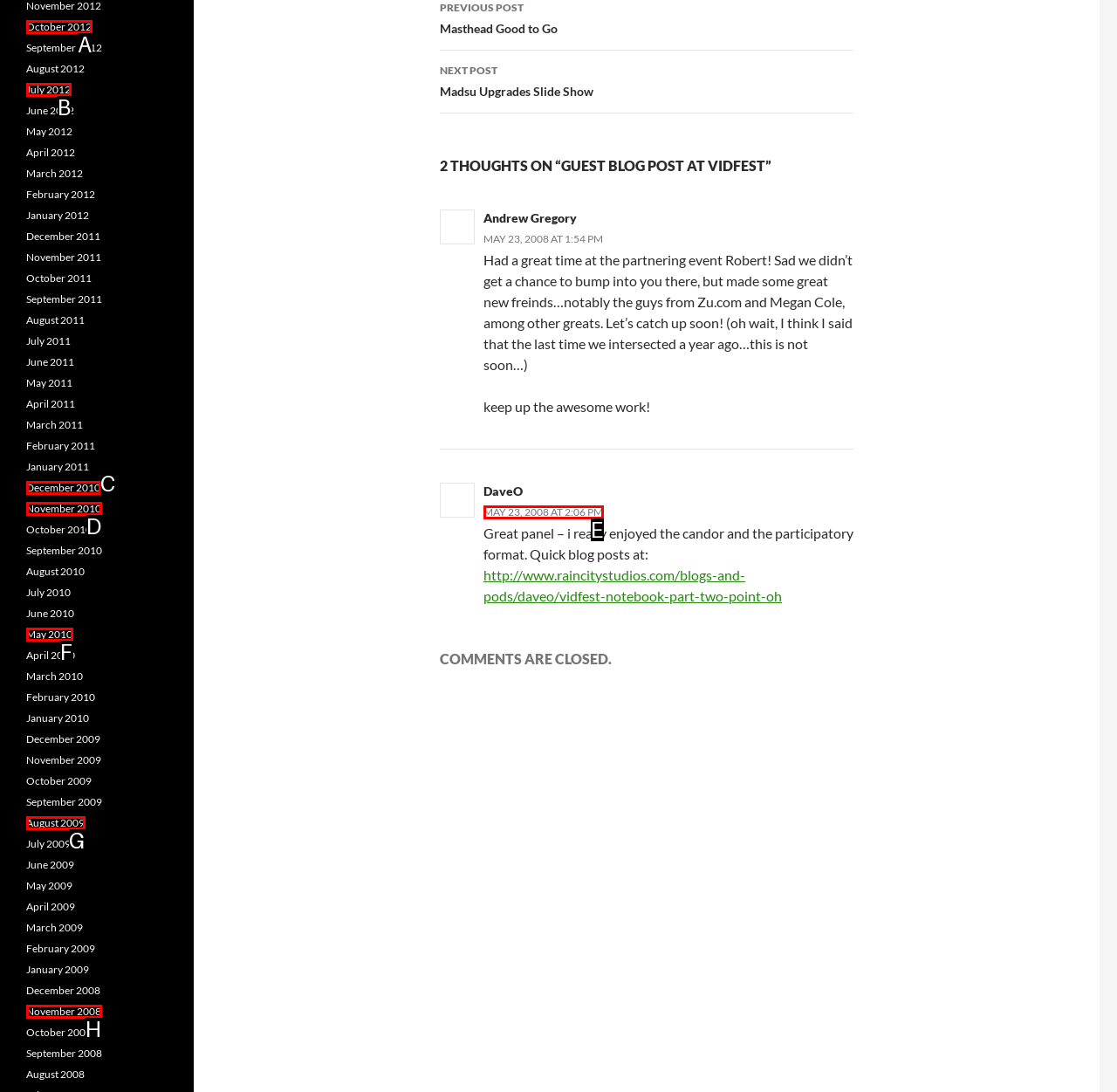Identify which HTML element aligns with the description: People
Answer using the letter of the correct choice from the options available.

None